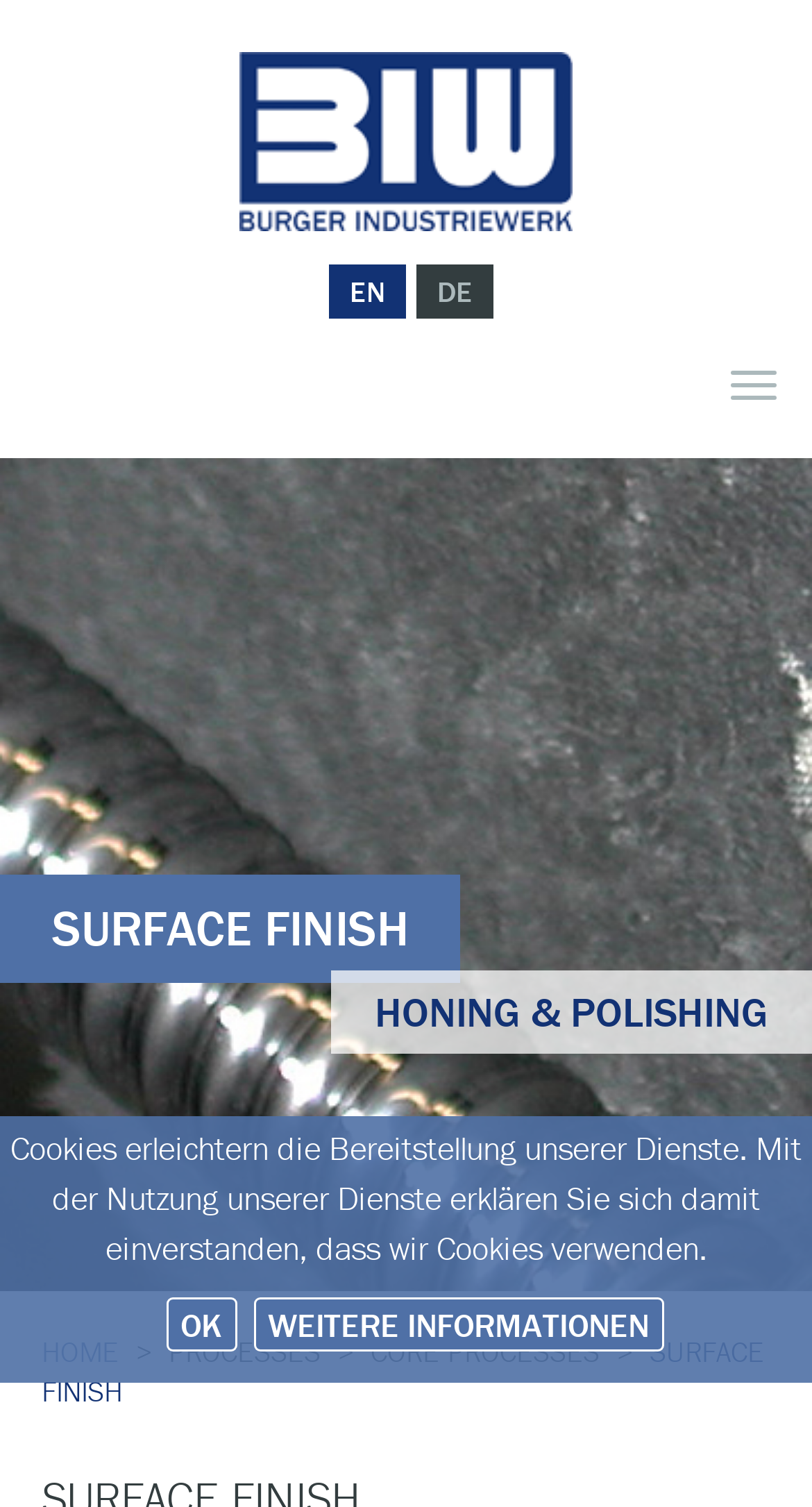What is the company logo located at?
From the image, respond with a single word or phrase.

Top-left corner